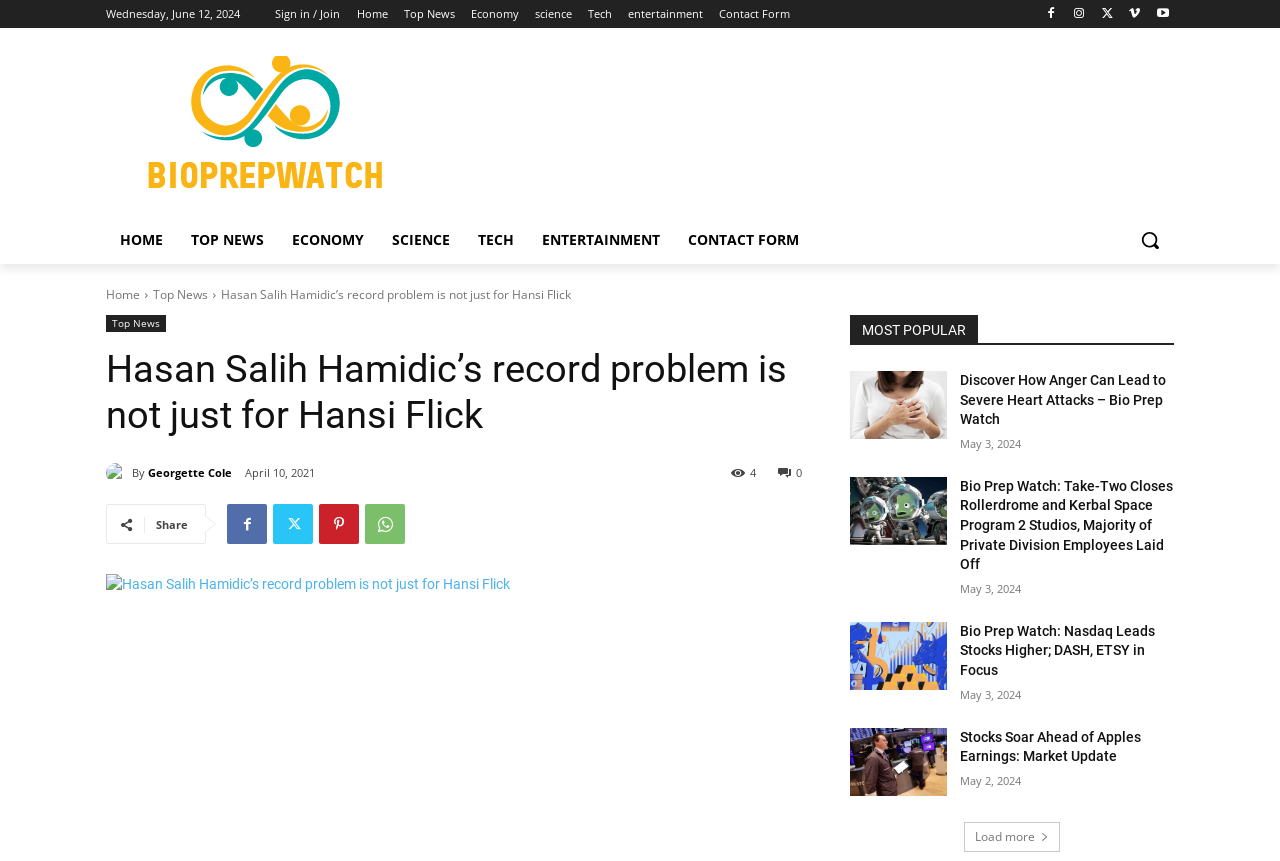Provide a thorough summary of the webpage.

This webpage appears to be a news article page. At the top, there is a navigation bar with several links, including "Sign in / Join", "Home", "Top News", "Economy", "Science", "Tech", "Entertainment", and "Contact Form". Below the navigation bar, there is a logo and a search button.

The main content of the page is divided into two sections. On the left side, there is a featured article with the title "Hasan Salih Hamidic’s record problem is not just for Hansi Flick". The article has a heading, a byline "Georgette Cole", and a timestamp "April 10, 2021". There are also social media sharing links and a "Share" button.

On the right side, there is a section titled "MOST POPULAR" with a list of four news articles. Each article has a title, a timestamp, and a brief summary. The articles are listed in a vertical column, with the most recent article at the top. The timestamps for the articles are all from May 2024.

At the bottom of the page, there is a "Load more" button, suggesting that there are more articles to be loaded.